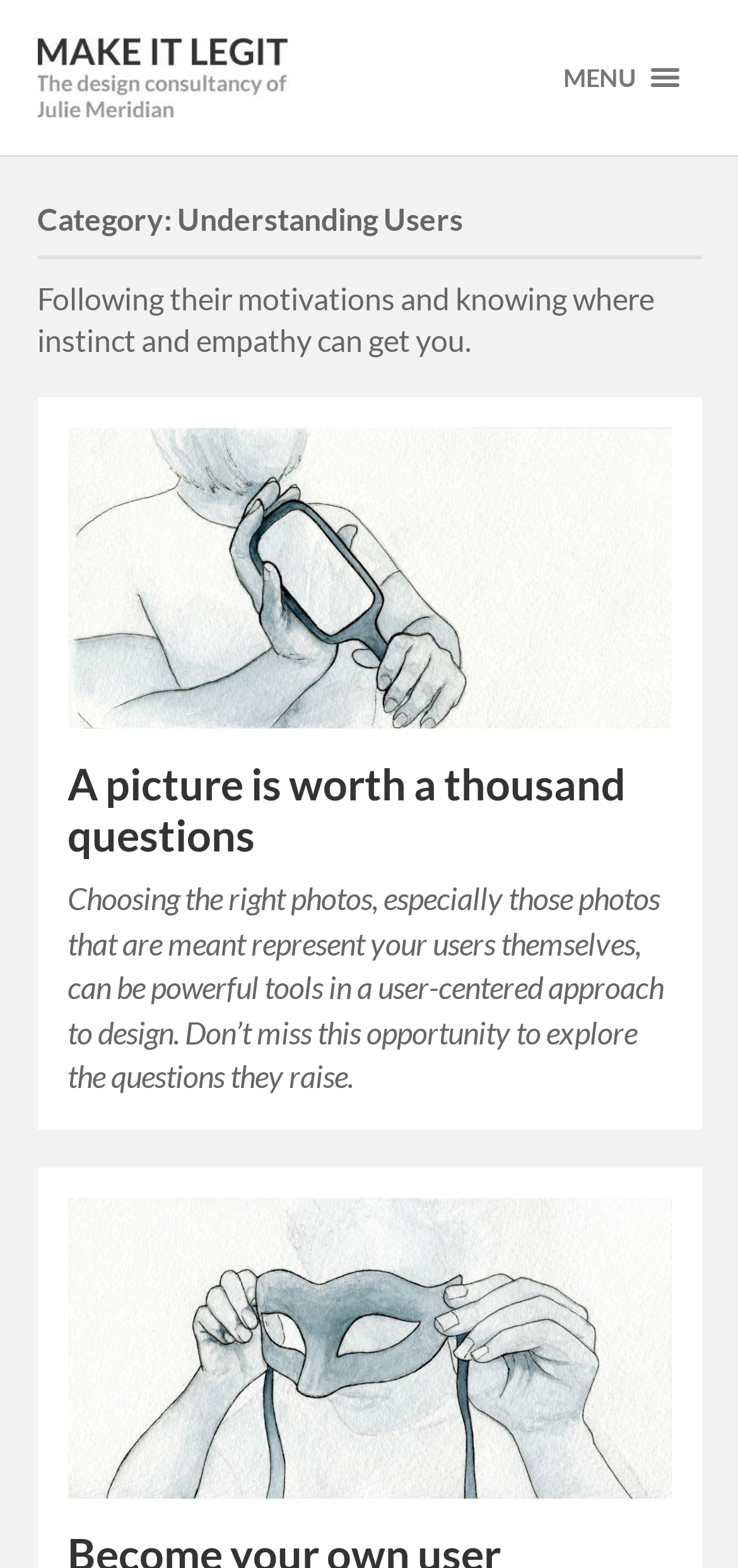Can you extract the headline from the webpage for me?

Category: Understanding Users